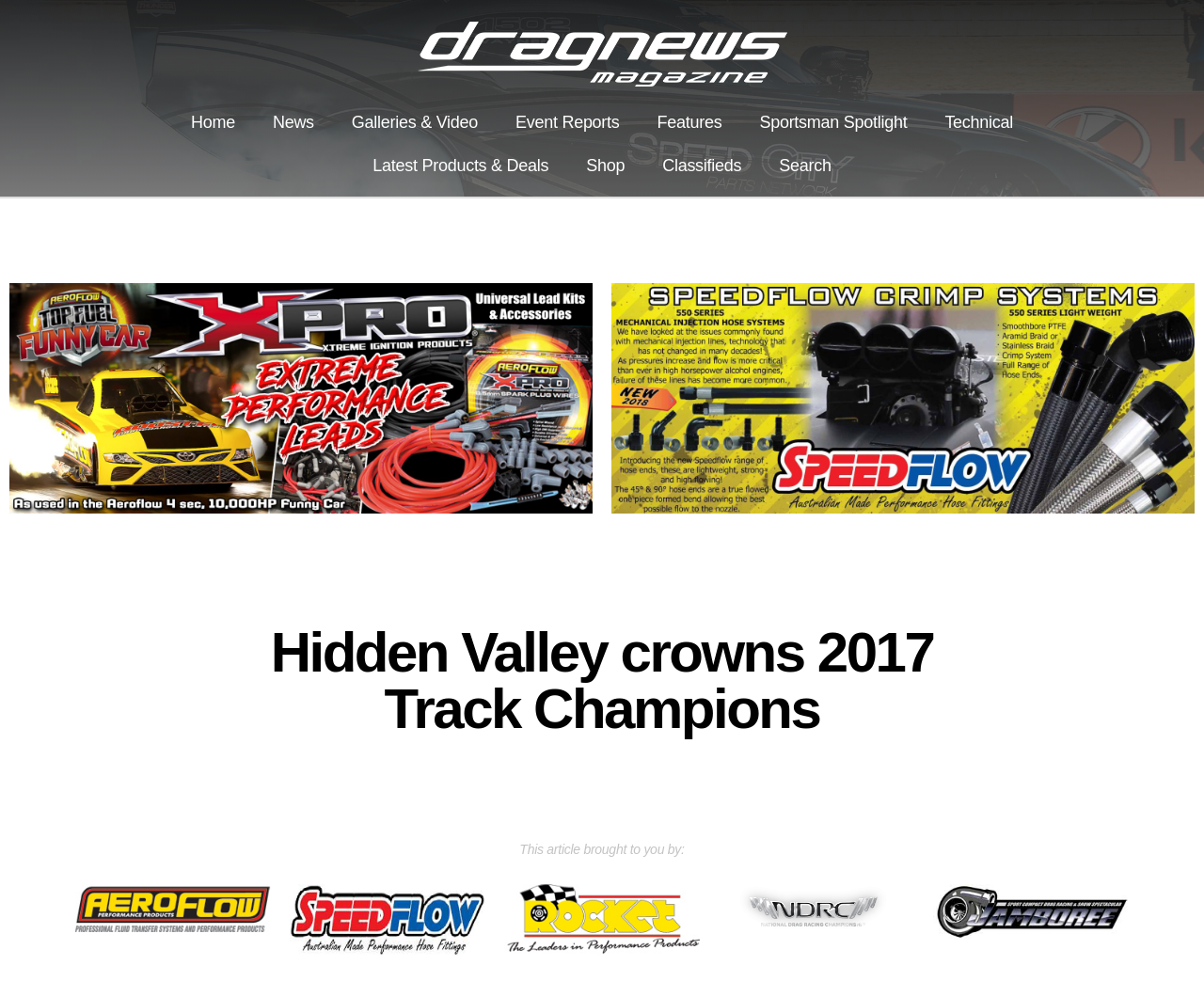How many social media links are at the bottom?
Look at the webpage screenshot and answer the question with a detailed explanation.

I counted the number of link elements with y-coordinates between 0.887 and 0.959, which are the social media links at the bottom. There are 5 links.